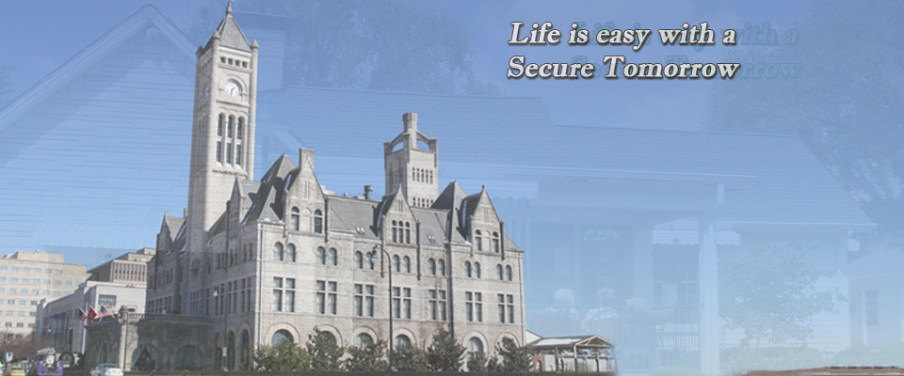Thoroughly describe the content and context of the image.

The image showcases a grand historic building characterized by its impressive architecture, including tall spires and intricate stone designs. The setting features a blend of urban and natural elements, with trees and other buildings softly visible in the background, hinting at a vibrant community. Overlaying the image is the motivational phrase, "Life is easy with a Secure Tomorrow," which suggests a focus on stability and assurance, likely relating to the mission of the organization associated with the building. This visual is not only a representation of architectural beauty but also conveys a message of security and reliability in services offered, aligning with the ethos of the entity it represents.